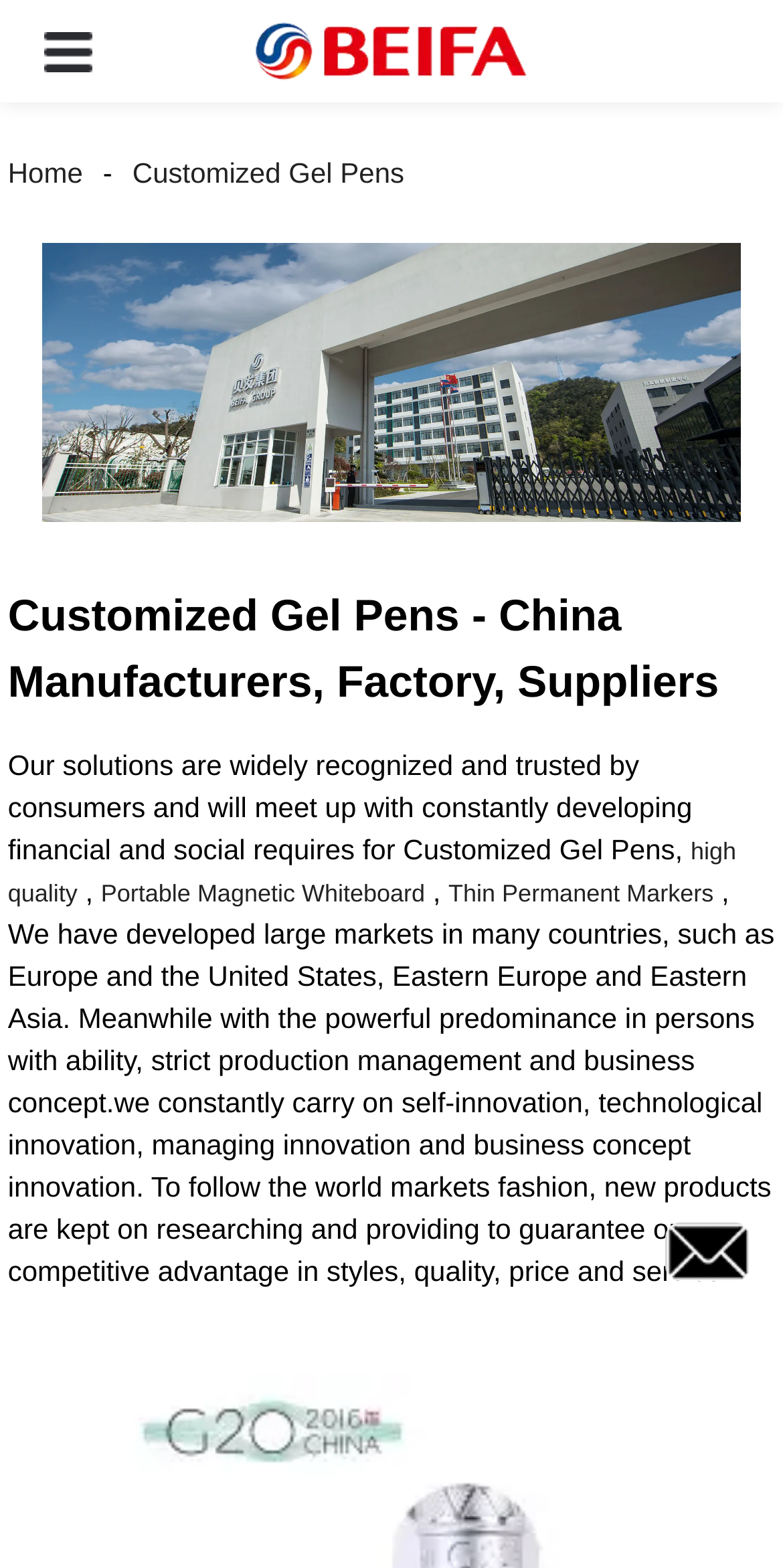Respond with a single word or phrase to the following question:
What is the company name?

Beifa Group